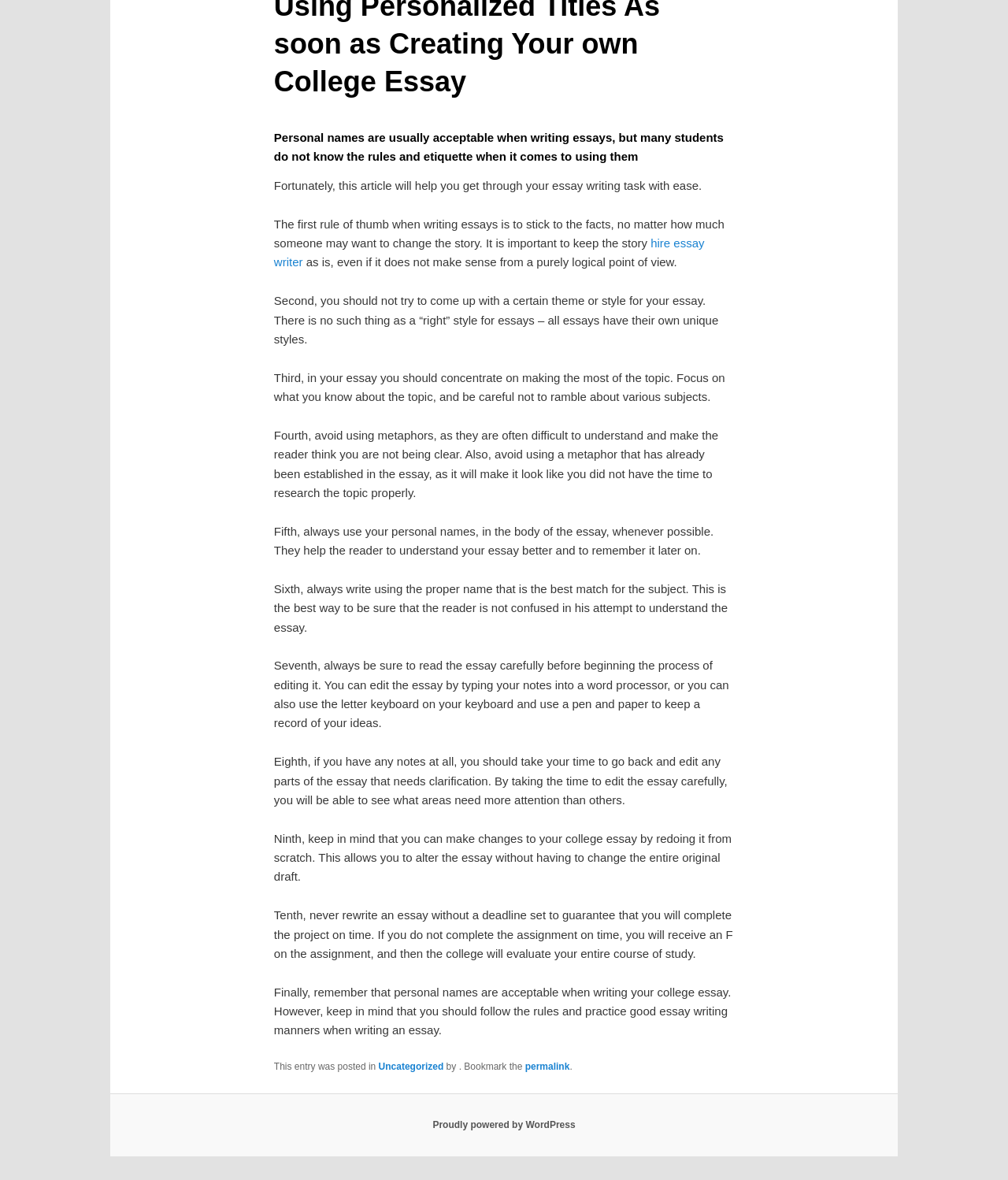Using the provided description: "hire essay writer", find the bounding box coordinates of the corresponding UI element. The output should be four float numbers between 0 and 1, in the format [left, top, right, bottom].

[0.272, 0.2, 0.699, 0.228]